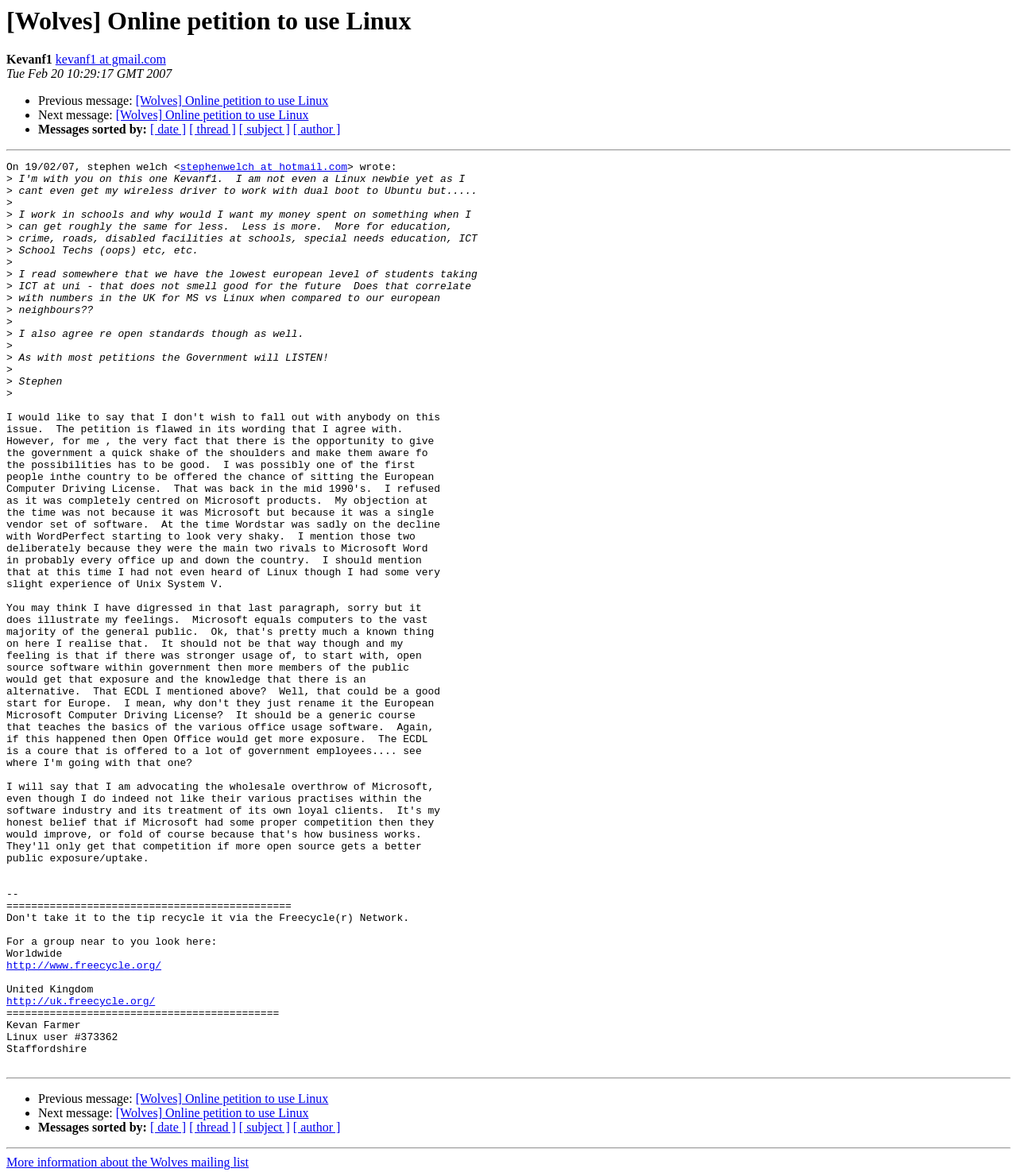How many links are there to navigate to previous or next messages?
Look at the screenshot and respond with a single word or phrase.

6